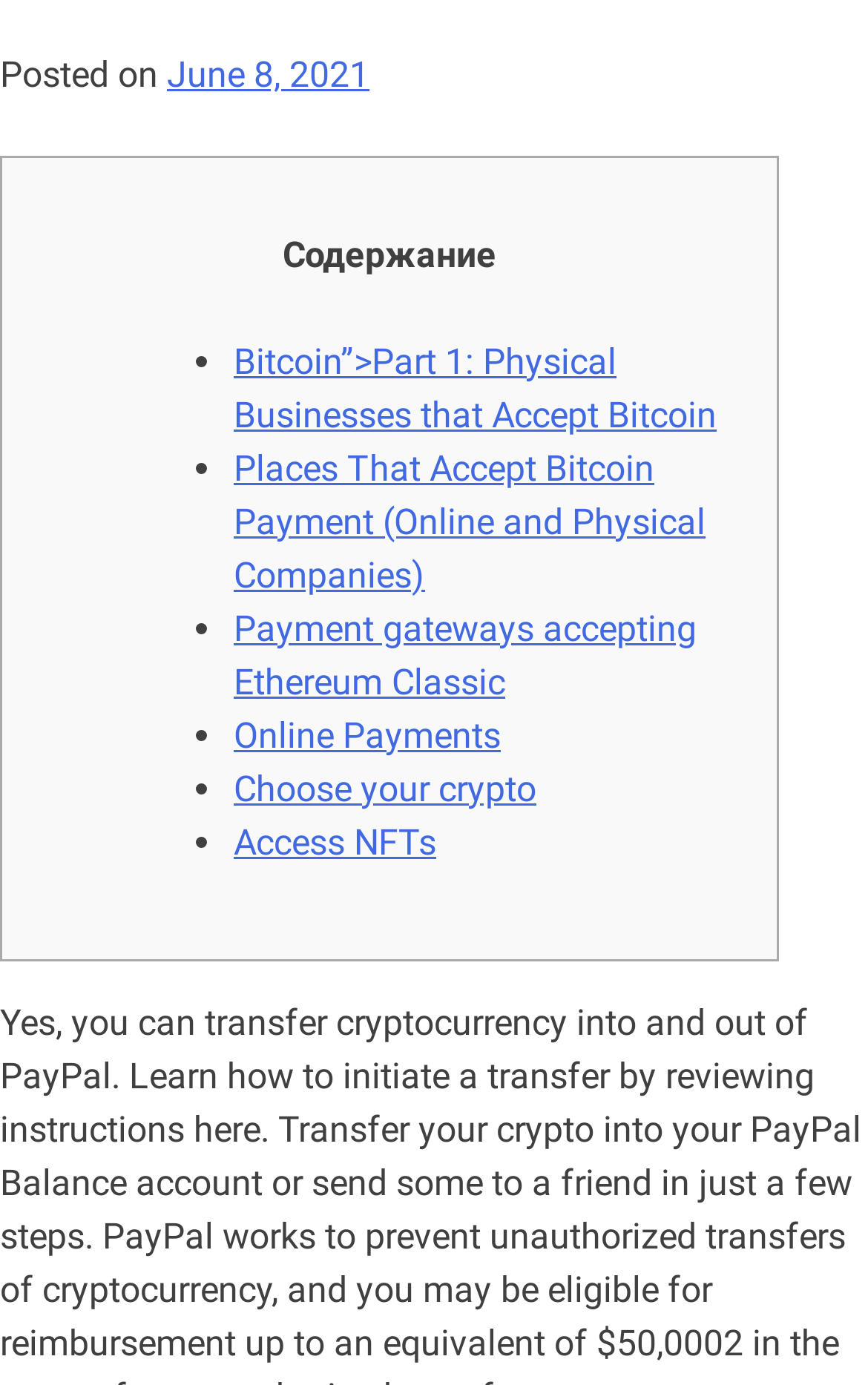Based on the description "Access NFTs", find the bounding box of the specified UI element.

[0.269, 0.593, 0.503, 0.623]